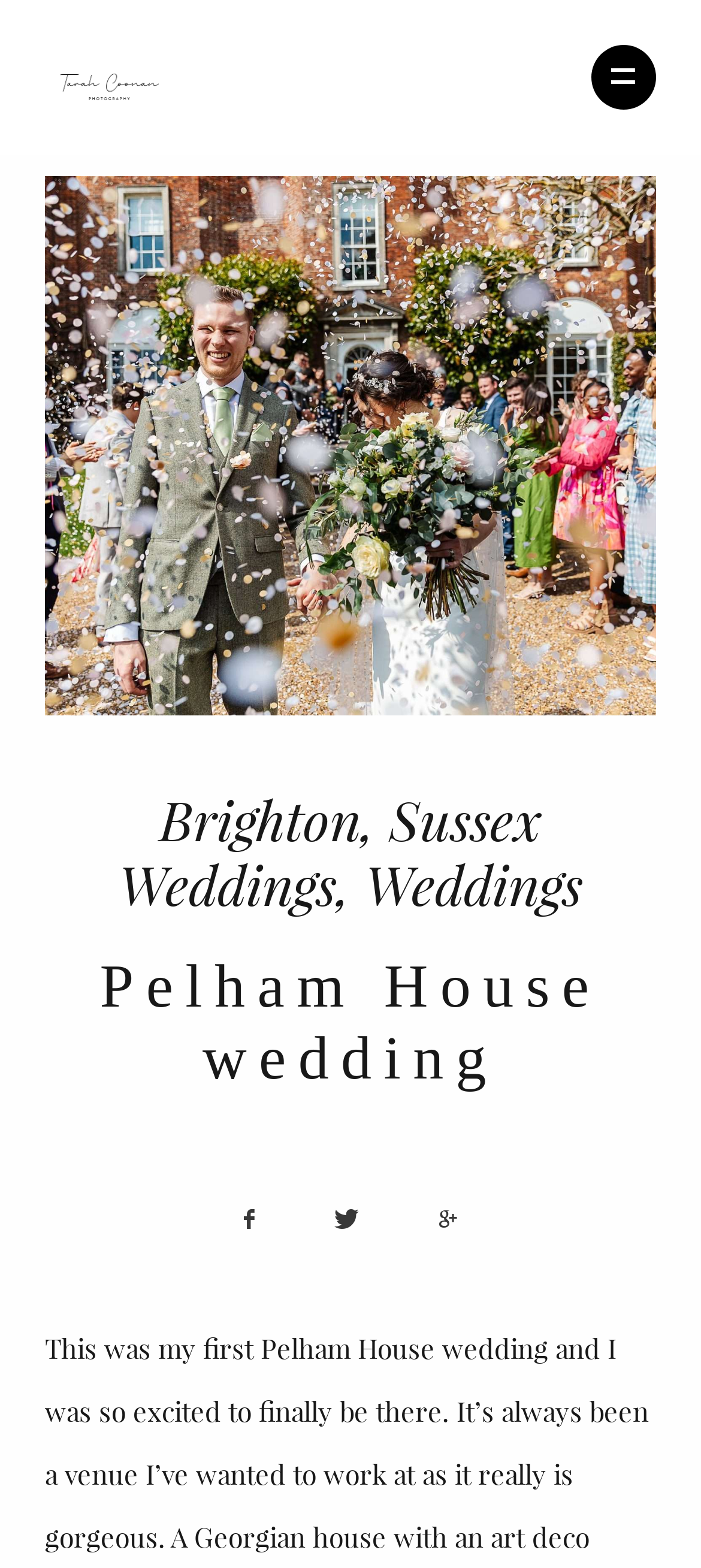What is the search box placeholder text?
Please provide a comprehensive answer to the question based on the webpage screenshot.

The search box placeholder text can be found in the textbox located at the top right of the webpage, which is labeled as 'type here to search..'.